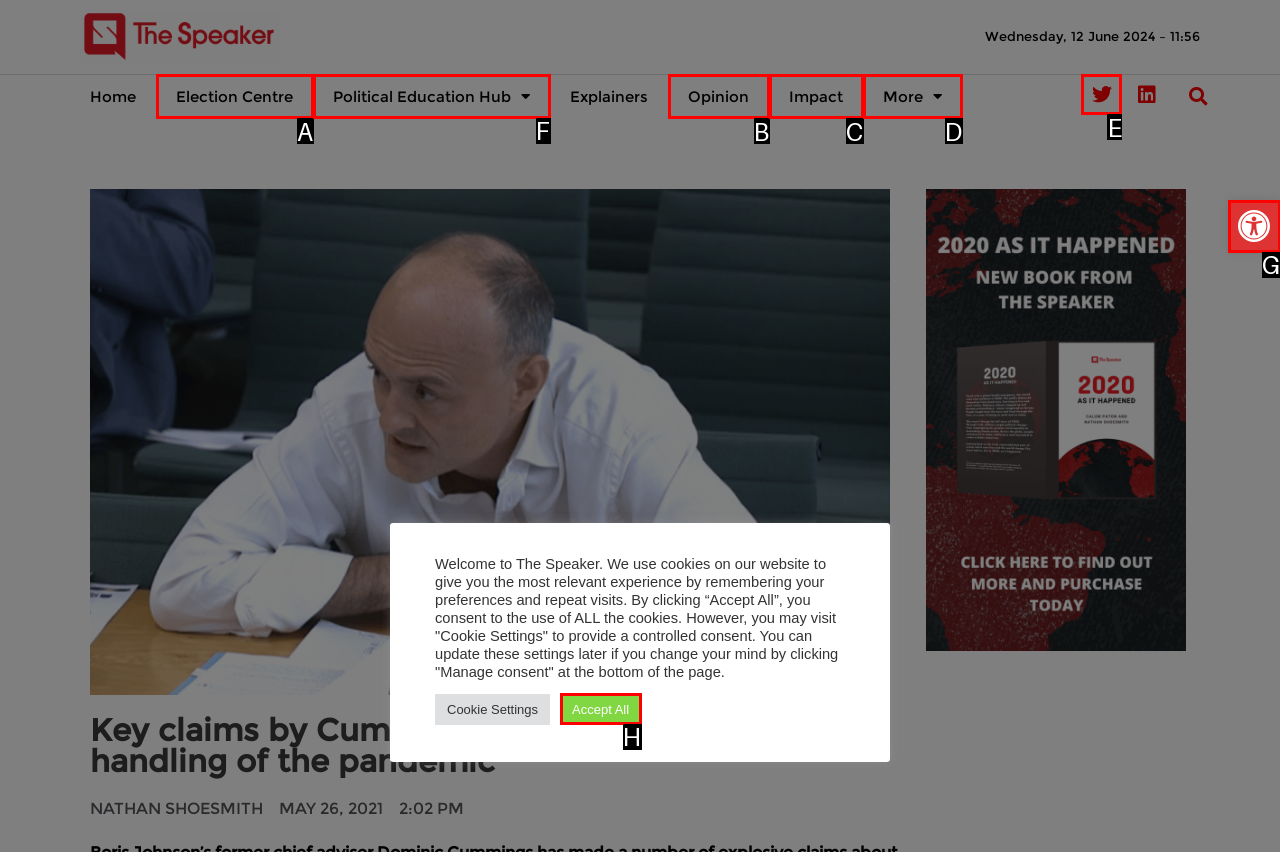For the task: View Political Education Hub, identify the HTML element to click.
Provide the letter corresponding to the right choice from the given options.

F